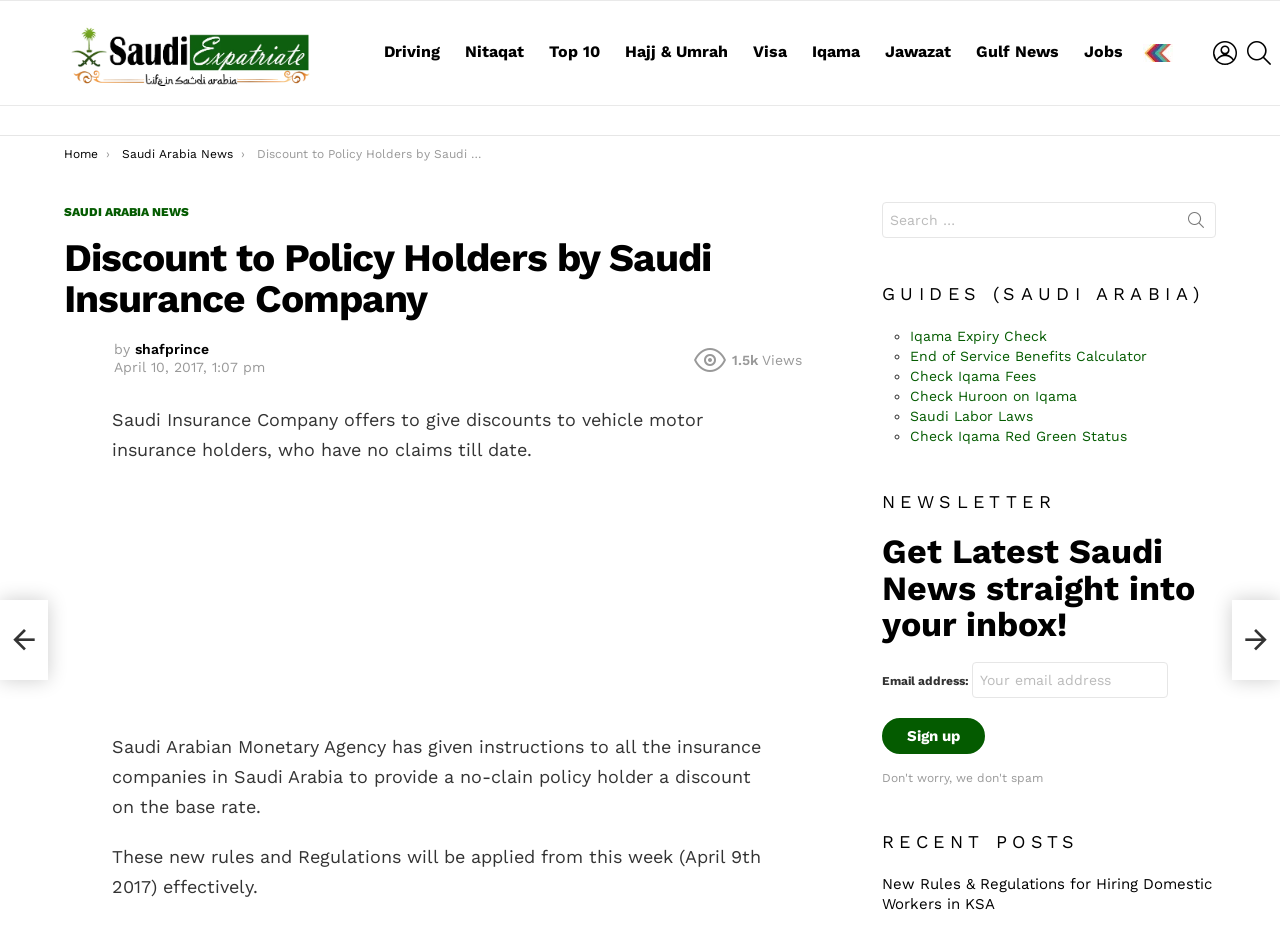Extract the bounding box coordinates for the UI element described by the text: "Iqama Expiry Check". The coordinates should be in the form of [left, top, right, bottom] with values between 0 and 1.

[0.711, 0.354, 0.818, 0.372]